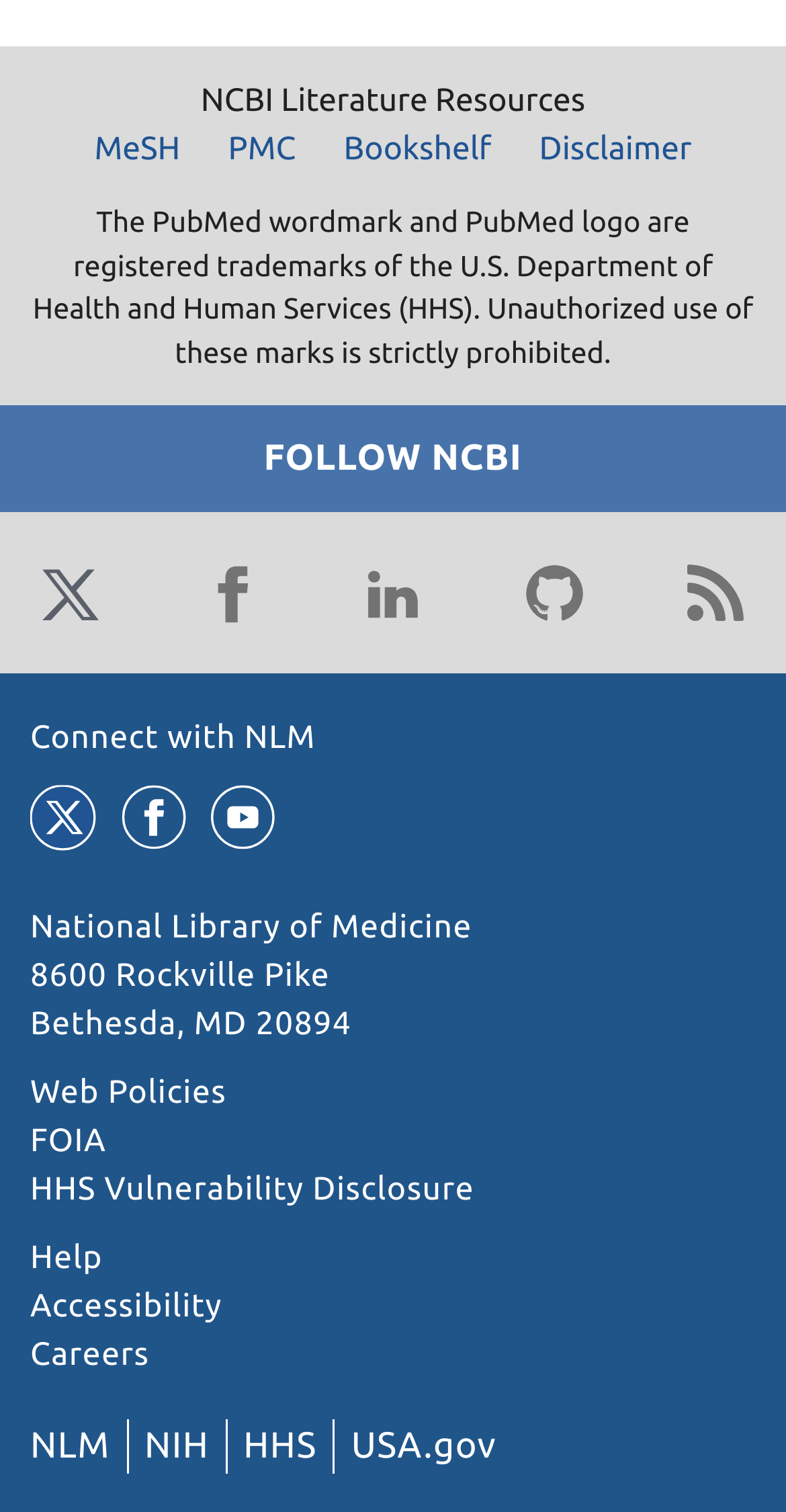Find the bounding box coordinates of the element you need to click on to perform this action: 'Read COA constitution'. The coordinates should be represented by four float values between 0 and 1, in the format [left, top, right, bottom].

None